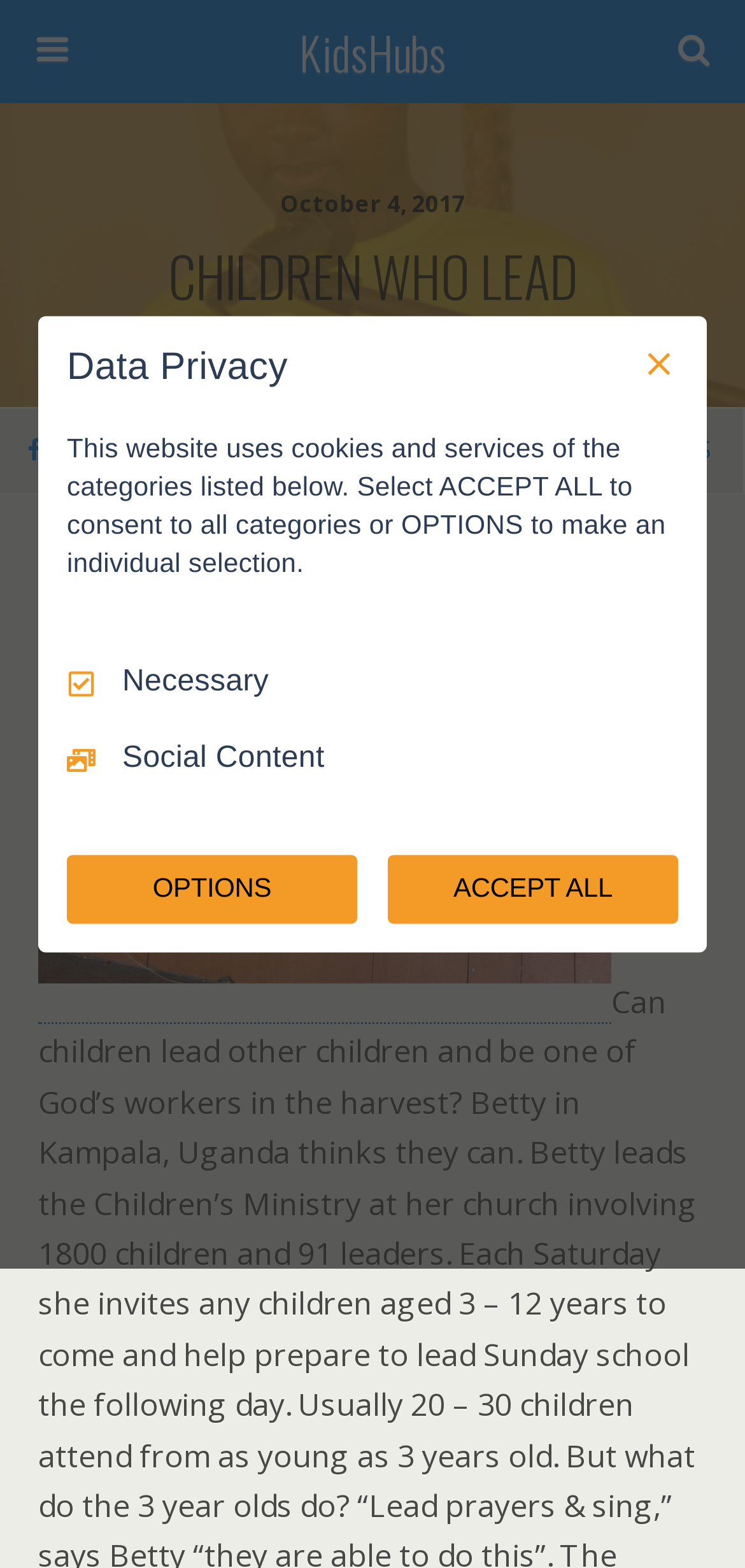Find the bounding box coordinates of the clickable element required to execute the following instruction: "read Trans Pinay/Pinoy Community Meeting called in Amsterdam article". Provide the coordinates as four float numbers between 0 and 1, i.e., [left, top, right, bottom].

None